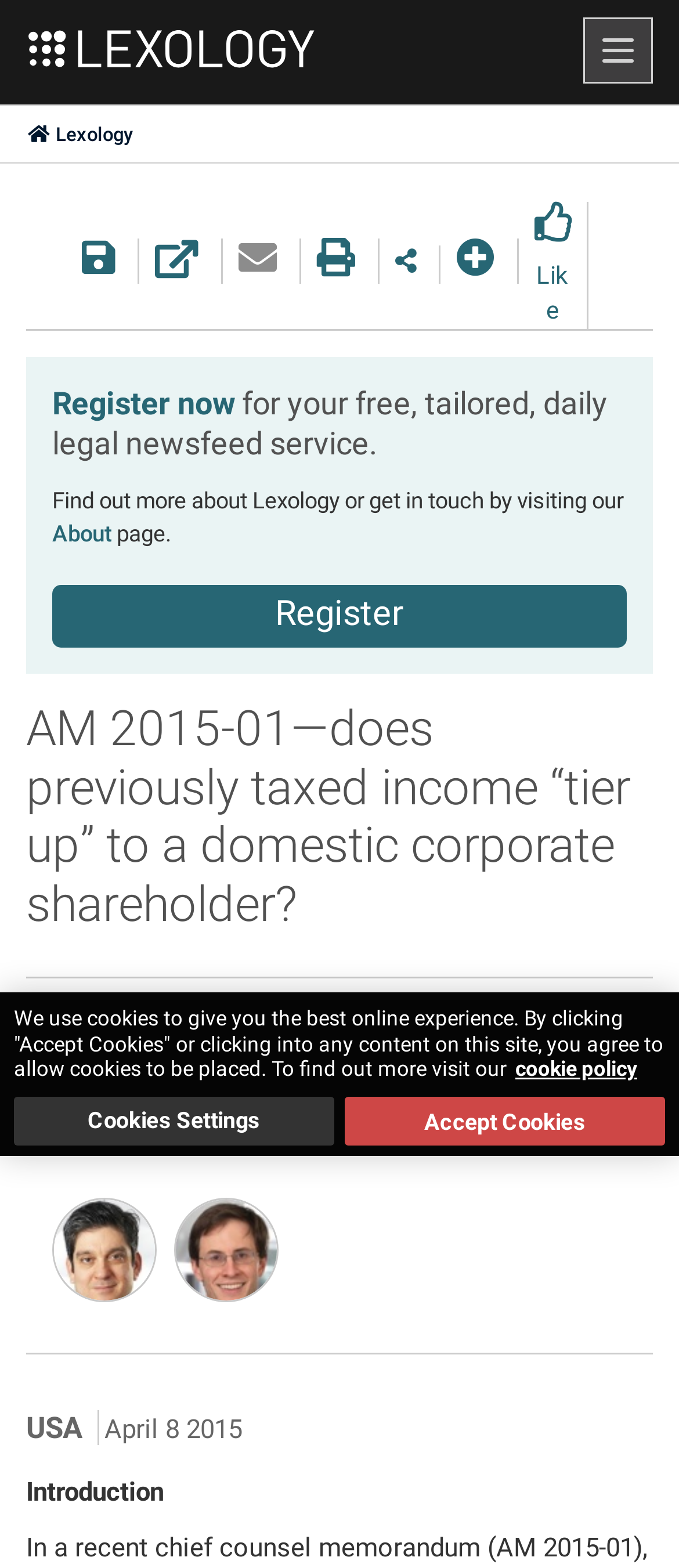Find the coordinates for the bounding box of the element with this description: "Cookies Settings".

[0.021, 0.699, 0.492, 0.73]